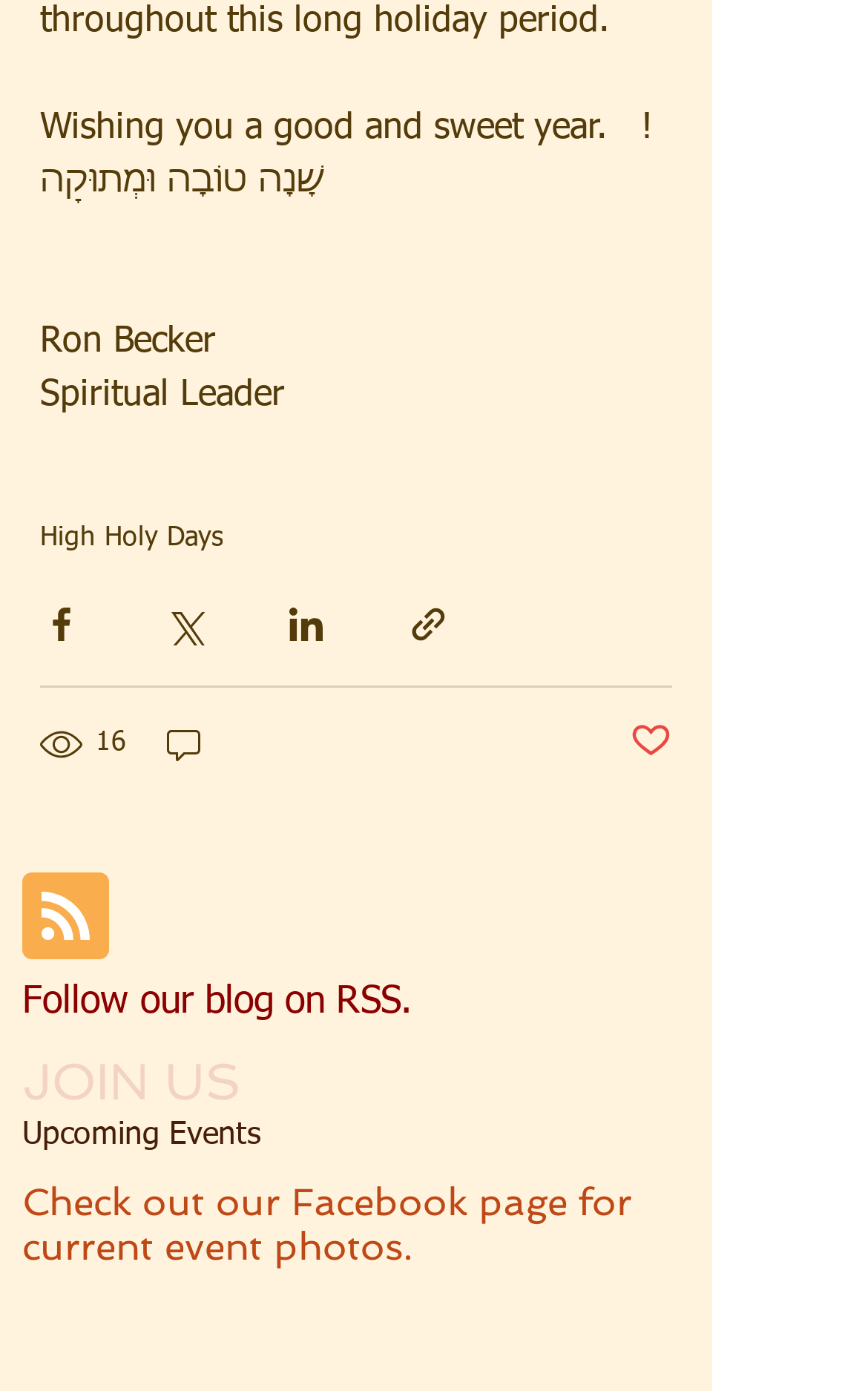Can you show the bounding box coordinates of the region to click on to complete the task described in the instruction: "View the Facebook page"?

[0.367, 0.927, 0.456, 0.983]